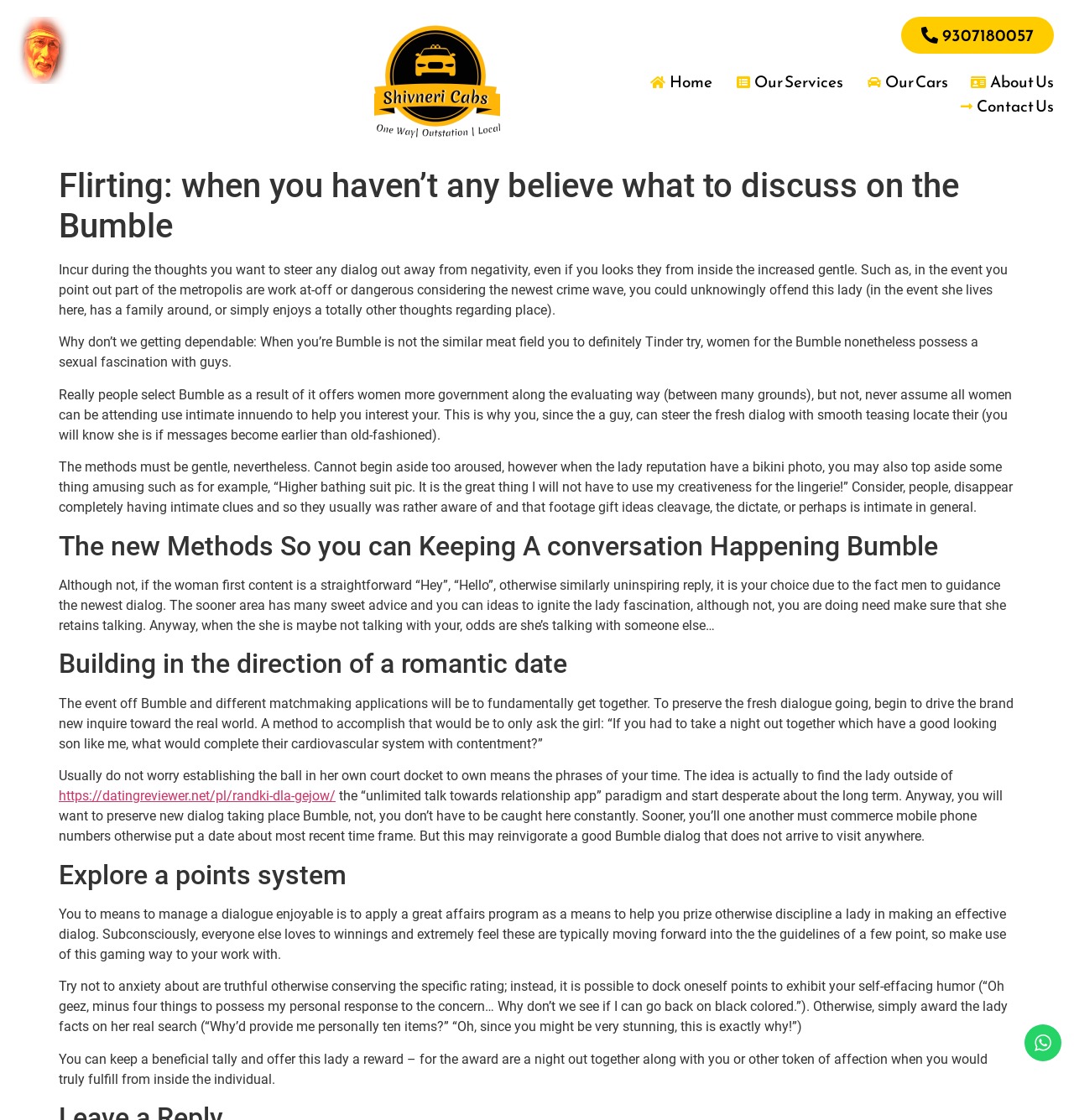What type of photo is mentioned in the webpage as a potential conversation starter?
Look at the image and answer the question with a single word or phrase.

Bikini photo